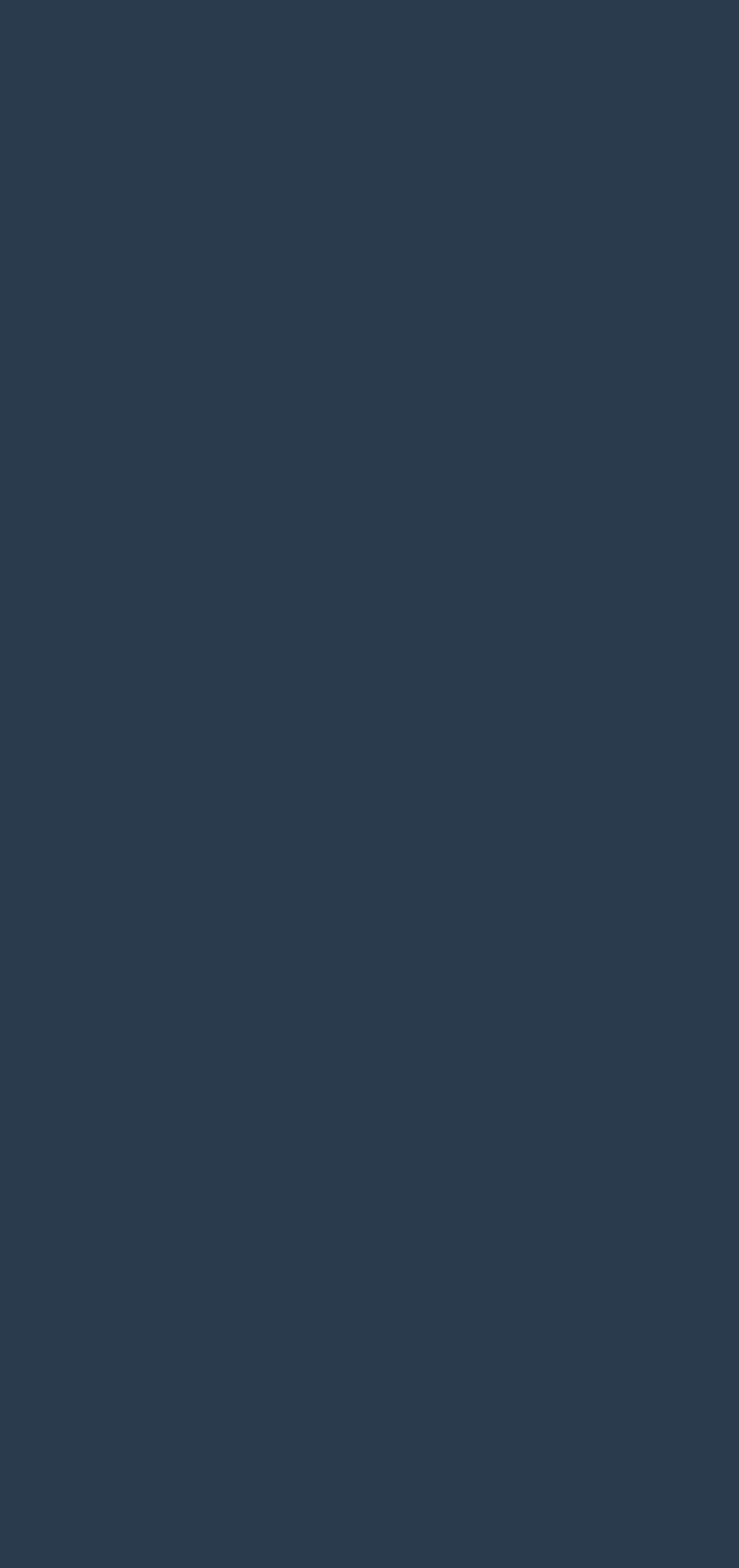Give a short answer using one word or phrase for the question:
What is the copyright year of the website?

2024